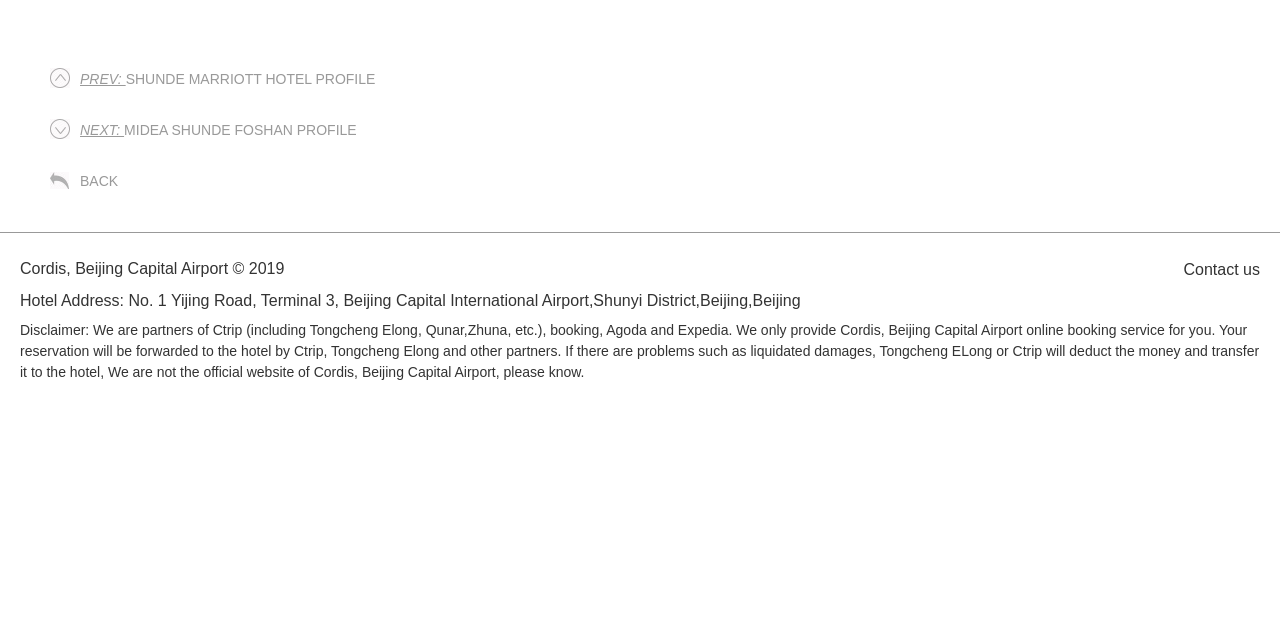Given the element description Contact us, specify the bounding box coordinates of the corresponding UI element in the format (top-left x, top-left y, bottom-right x, bottom-right y). All values must be between 0 and 1.

[0.909, 0.395, 0.984, 0.443]